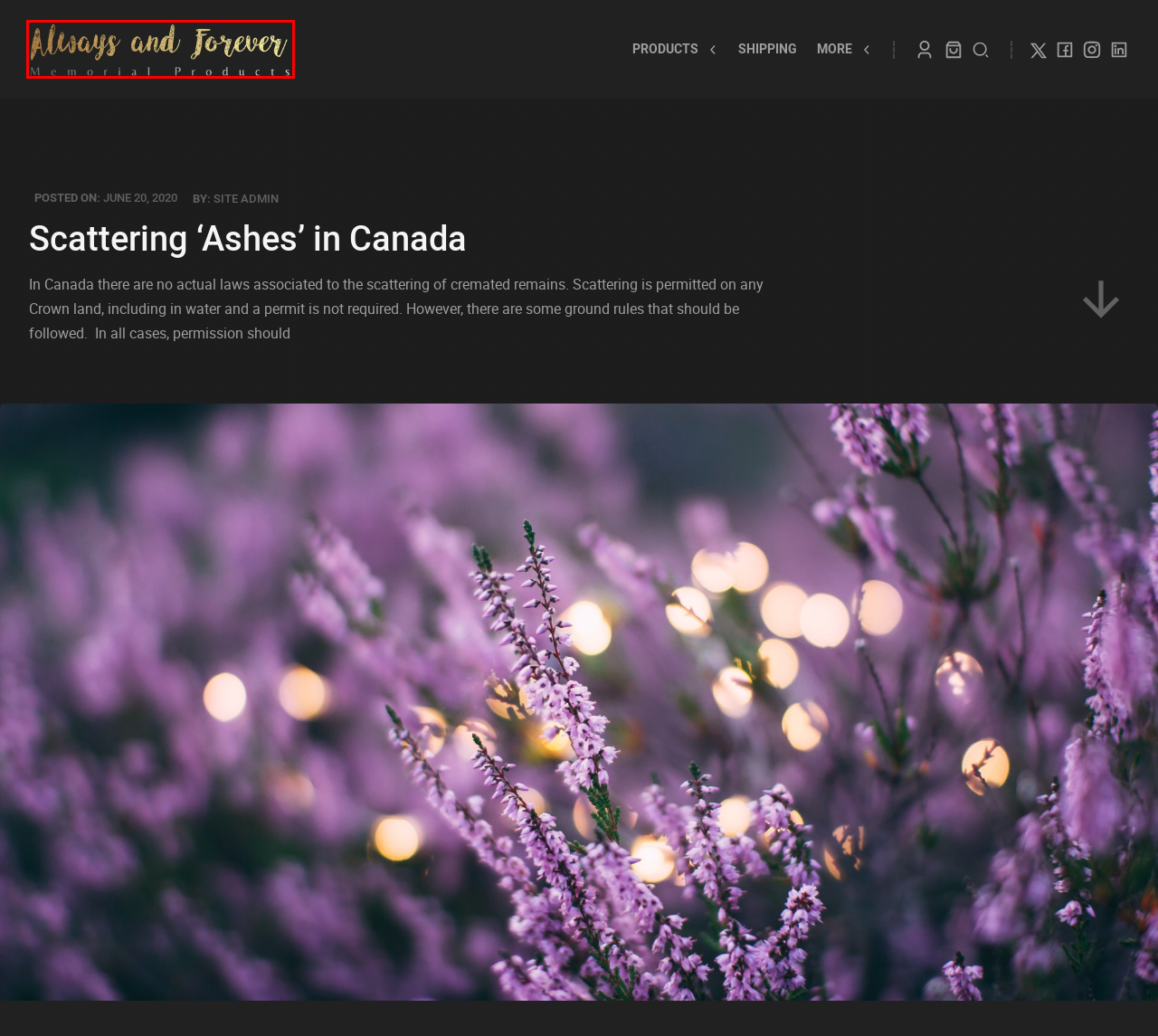Examine the screenshot of a webpage featuring a red bounding box and identify the best matching webpage description for the new page that results from clicking the element within the box. Here are the options:
A. What Size Urn Should I Order? | Always and Forever
B. Shipping Rates | Always and Forever
C. Always and Forever Memorial Products | Memorial Products
D. Keepsake Urns | Always and Forever
E. Cremation Jewelry For Ashes | Always and Forever
F. Category: Helpful Tips | Always and Forever
G. My Account | Always and Forever
H. Butterfly Blossom Scattering Tube | Always and Forever

C